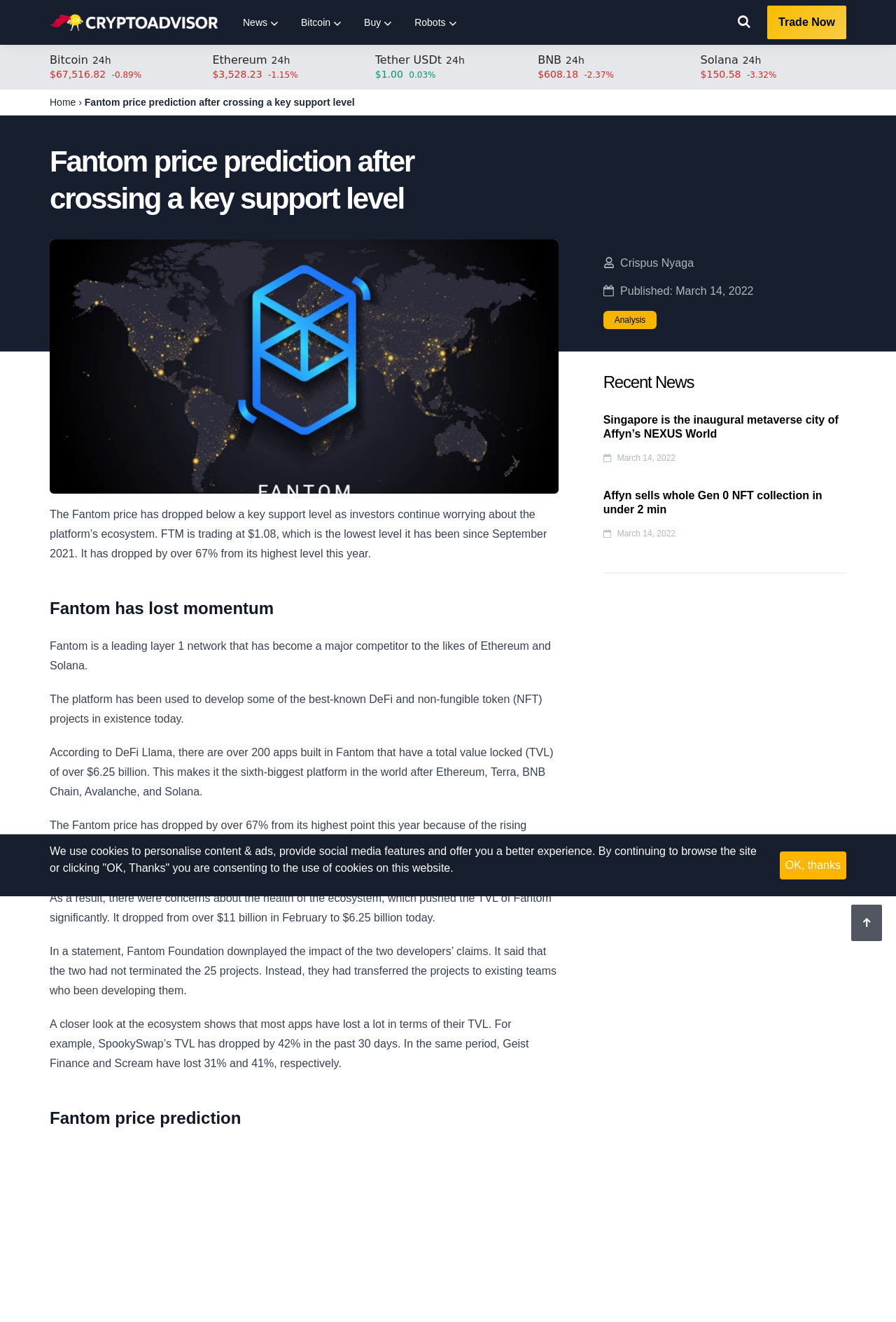Identify the bounding box coordinates of the clickable region required to complete the instruction: "Check the 'Recent News' section". The coordinates should be given as four float numbers within the range of 0 and 1, i.e., [left, top, right, bottom].

[0.673, 0.283, 0.945, 0.296]